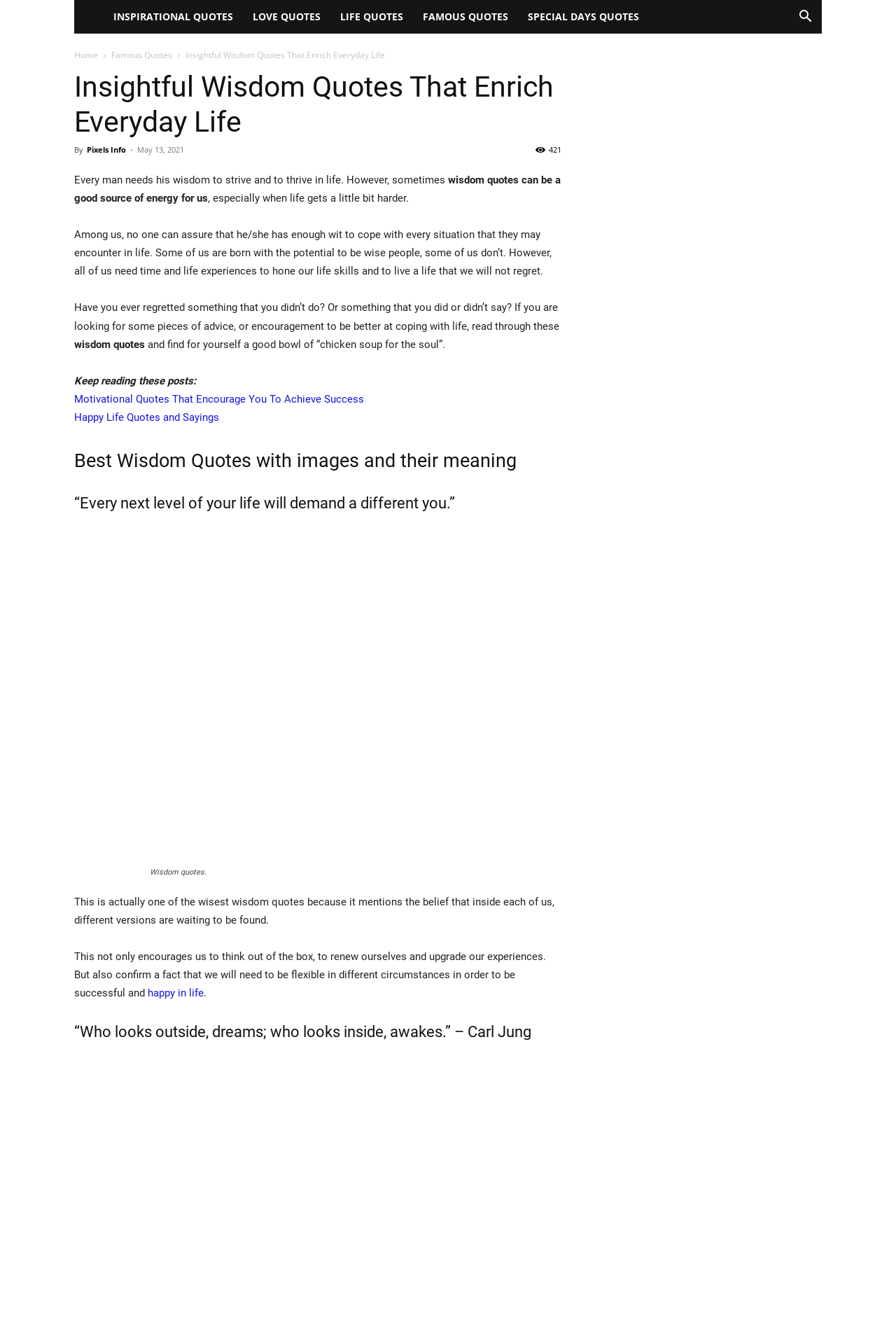What is the main topic of this webpage?
Refer to the image and give a detailed answer to the question.

The webpage is focused on providing wisdom quotes that can enrich everyday life, as indicated by the title 'Insightful Wisdom Quotes That Enrich Everyday Life' and the content of the webpage.